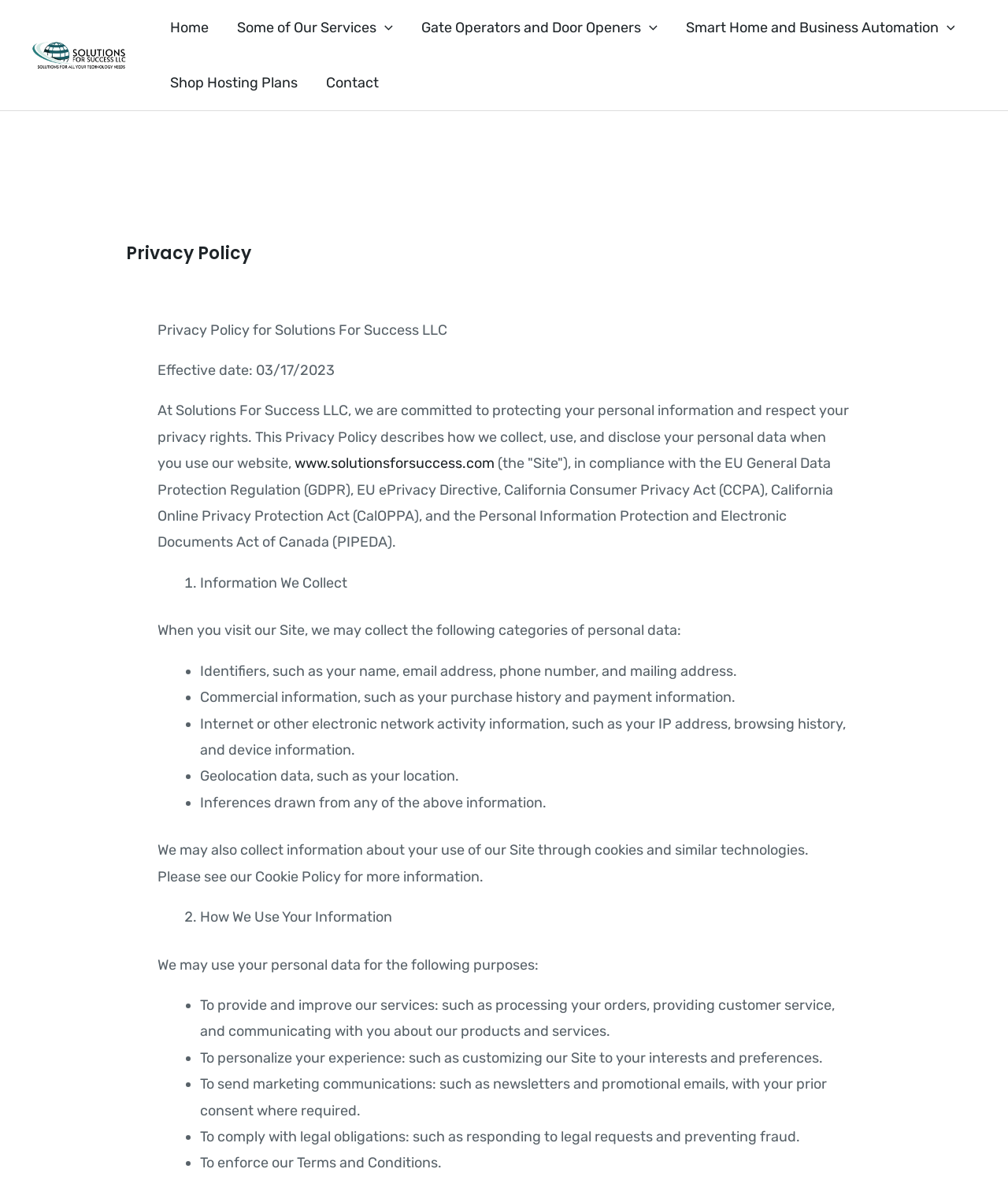Extract the bounding box coordinates for the UI element described by the text: "Gate Operators and Door Openers". The coordinates should be in the form of [left, top, right, bottom] with values between 0 and 1.

[0.404, 0.0, 0.666, 0.047]